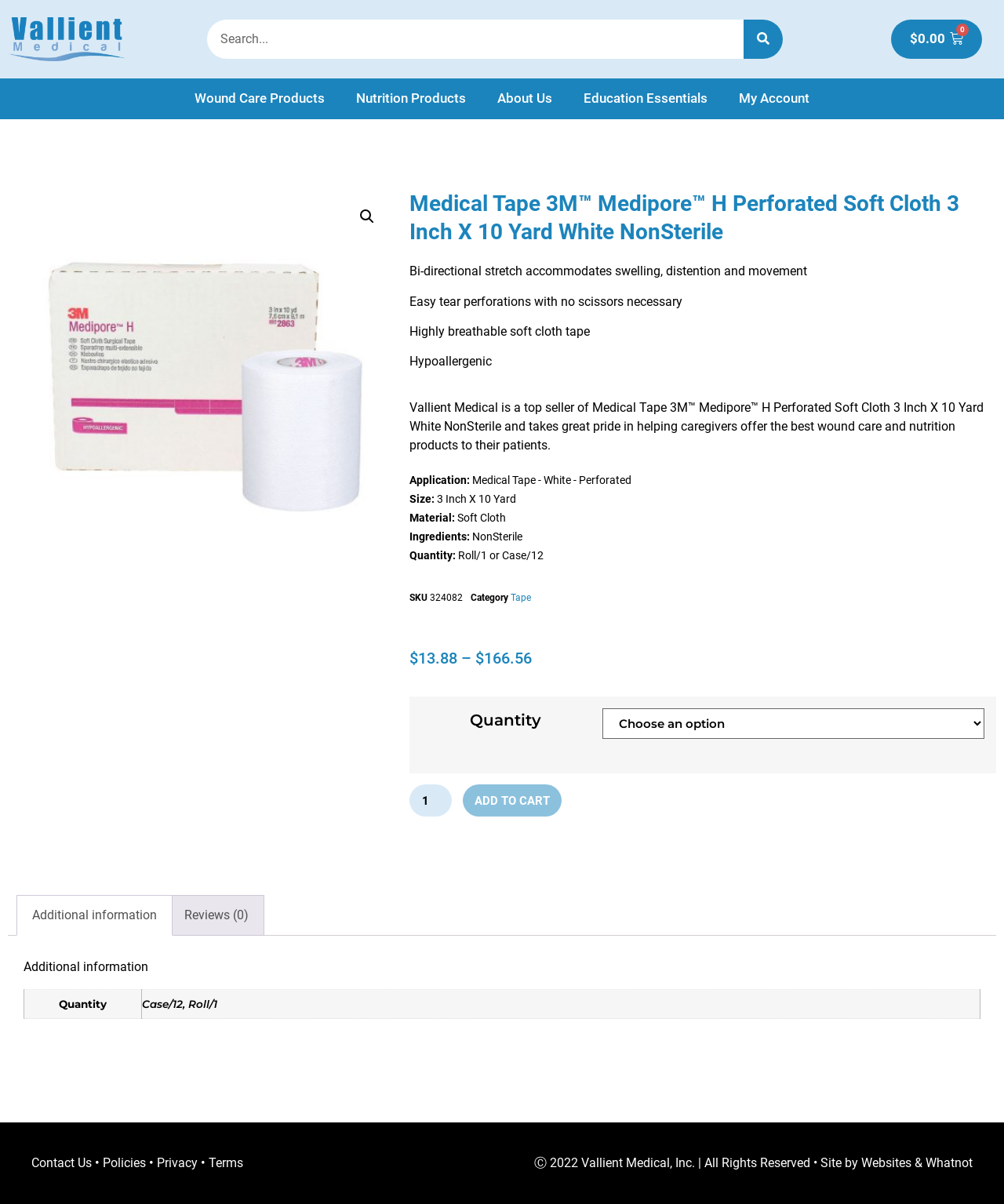Identify the bounding box coordinates of the area you need to click to perform the following instruction: "Search for products".

[0.206, 0.016, 0.779, 0.049]